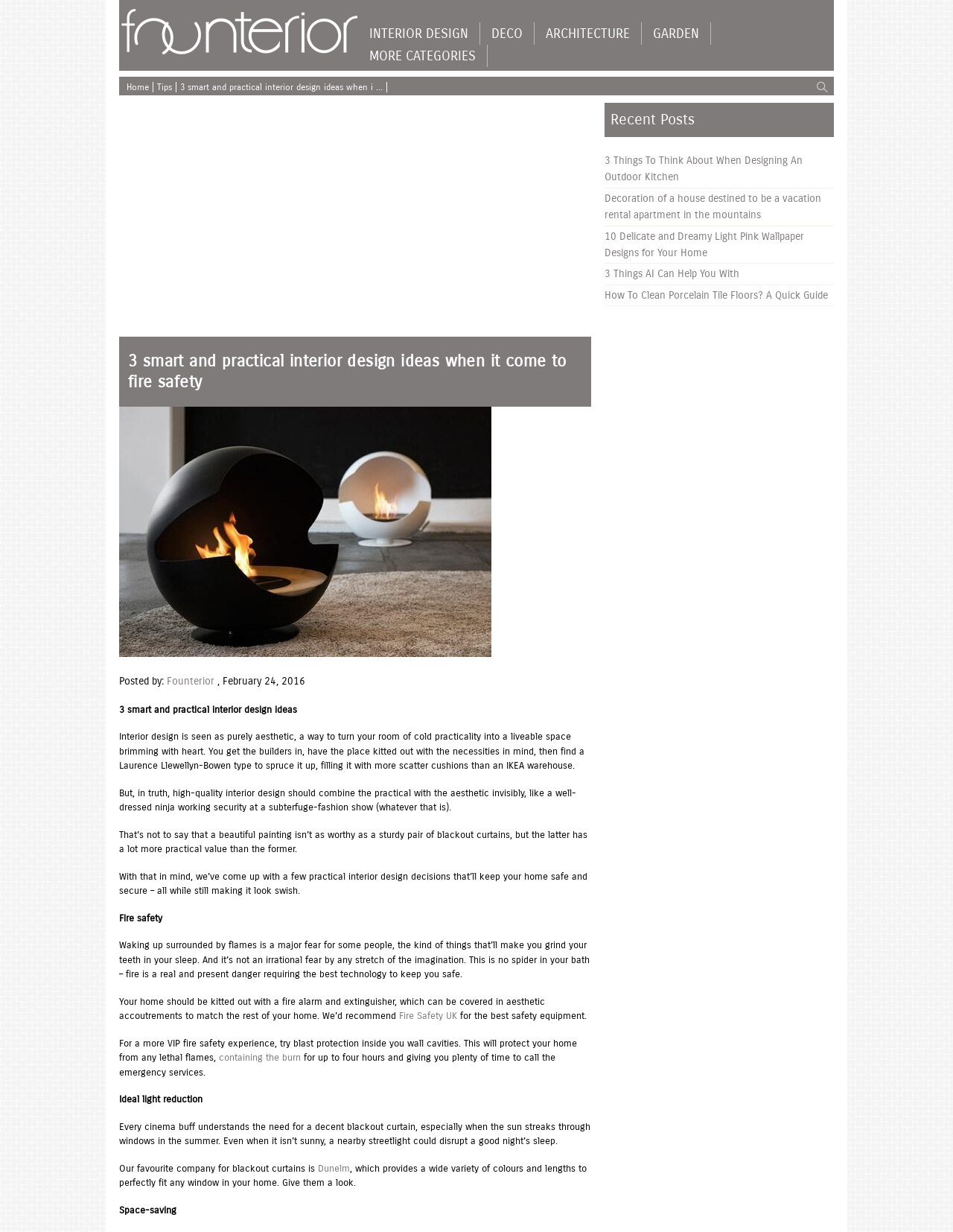Based on the element description Fire Safety UK, identify the bounding box coordinates for the UI element. The coordinates should be in the format (top-left x, top-left y, bottom-right x, bottom-right y) and within the 0 to 1 range.

[0.419, 0.82, 0.48, 0.83]